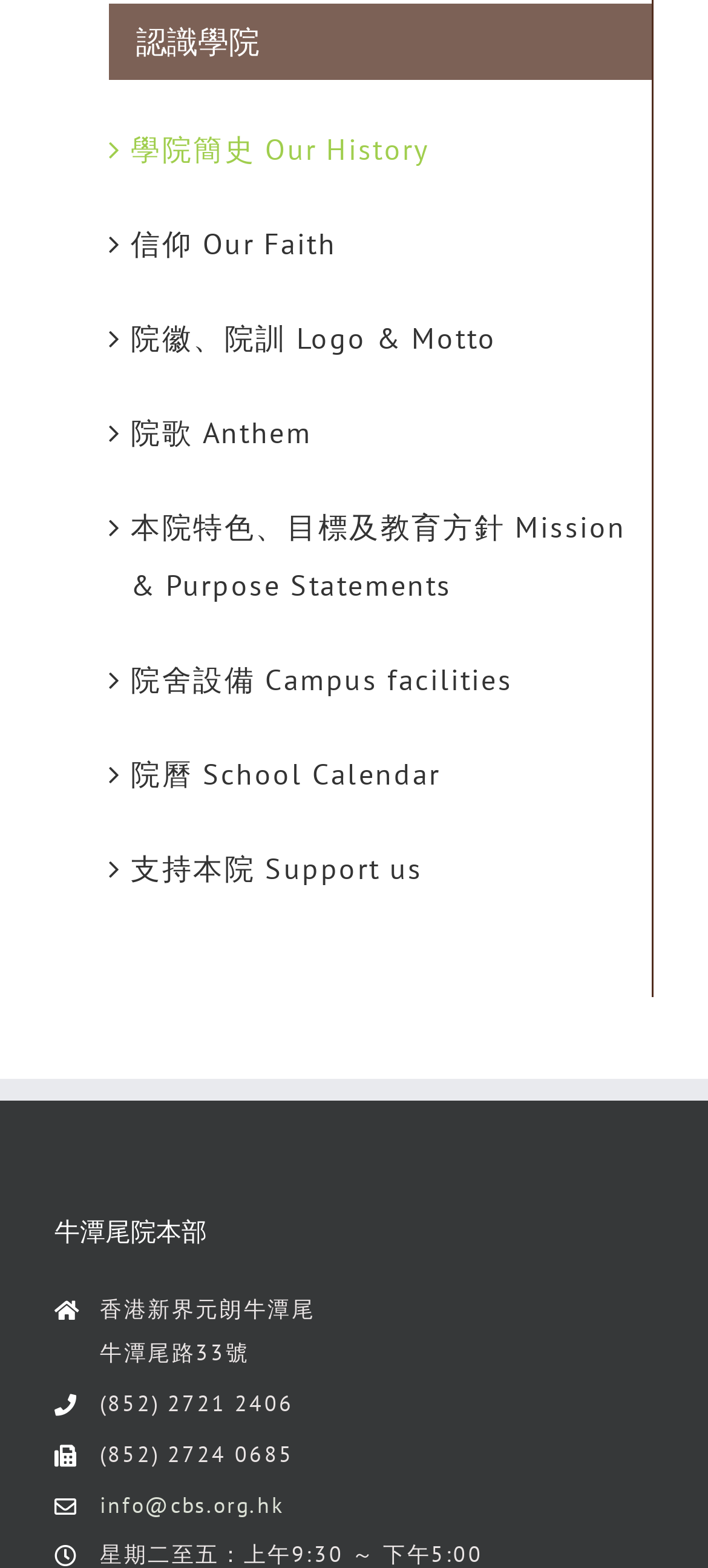What is the phone number of the academy?
Based on the image, respond with a single word or phrase.

(852) 2721 2406